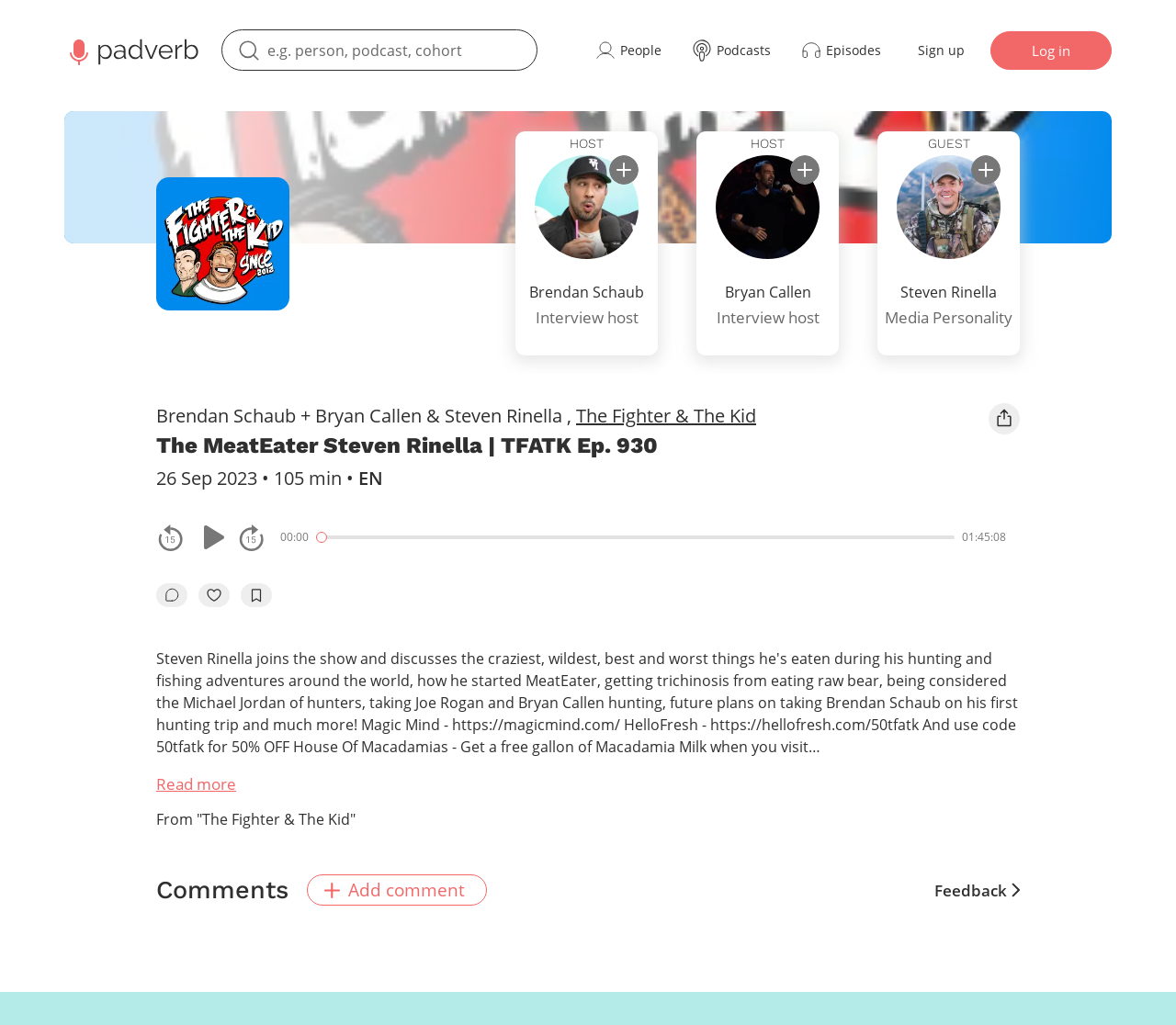Extract the bounding box of the UI element described as: "aria-label="go to episode's vcomments"".

[0.133, 0.569, 0.159, 0.592]